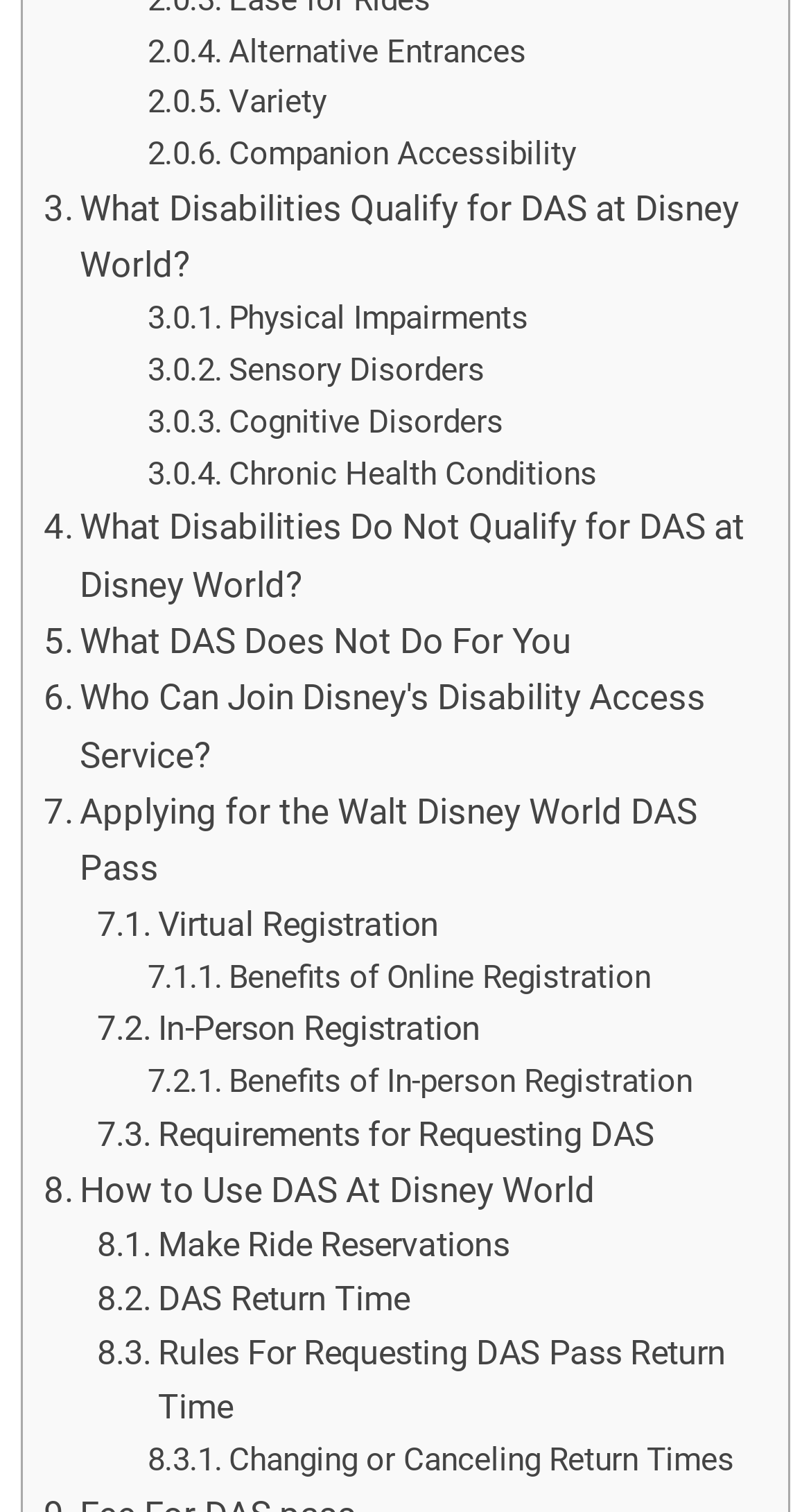What is the purpose of the DAS Return Time?
Please ensure your answer to the question is detailed and covers all necessary aspects.

The DAS Return Time is a feature of the Disability Access Service that allows guests to reserve a return time for a ride, rather than waiting in the standby line, making it easier for guests with disabilities to plan their day.